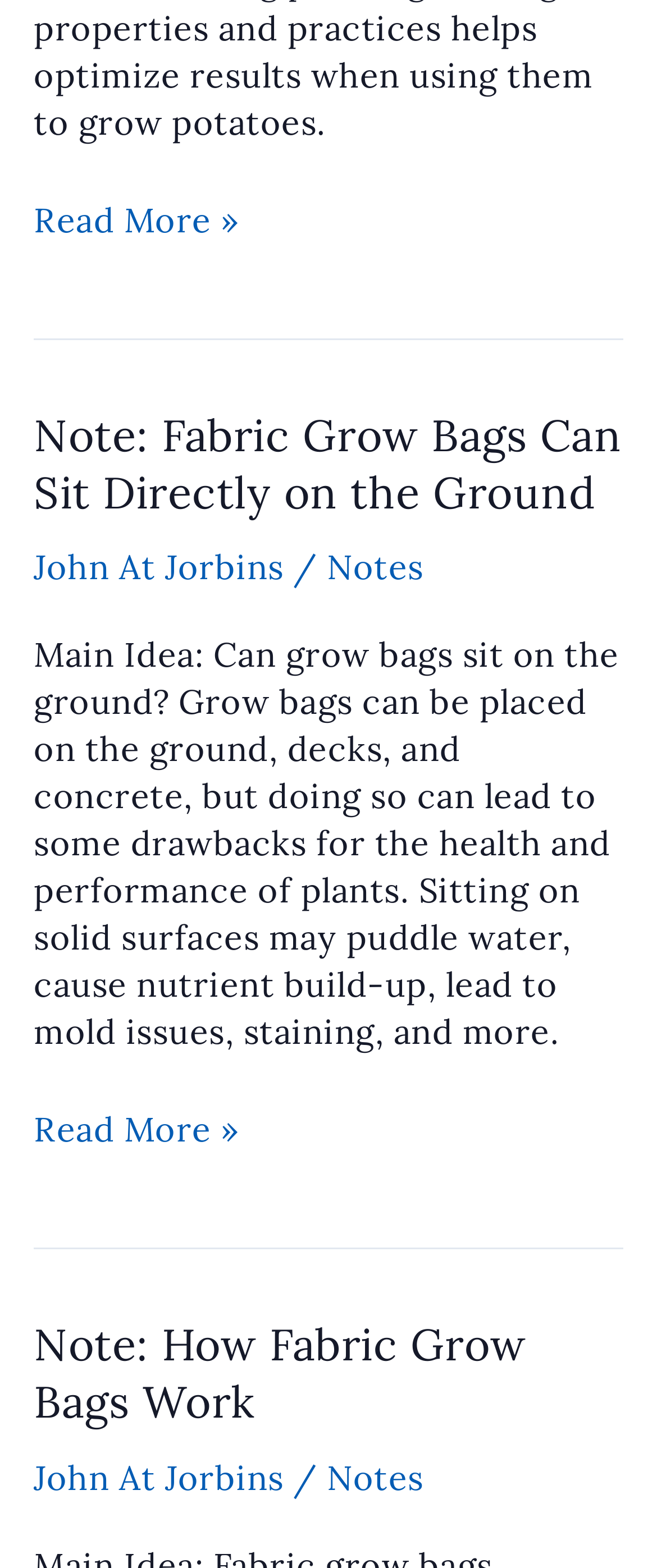How many sections does the article have?
Please answer the question as detailed as possible based on the image.

The number of sections in the article can be determined by looking at the headings and links. The headings 'Note: Fabric Grow Bags Can Sit Directly on the Ground' and 'Note: How Fabric Grow Bags Work' suggest that the article has two main sections, each with its own heading and links.